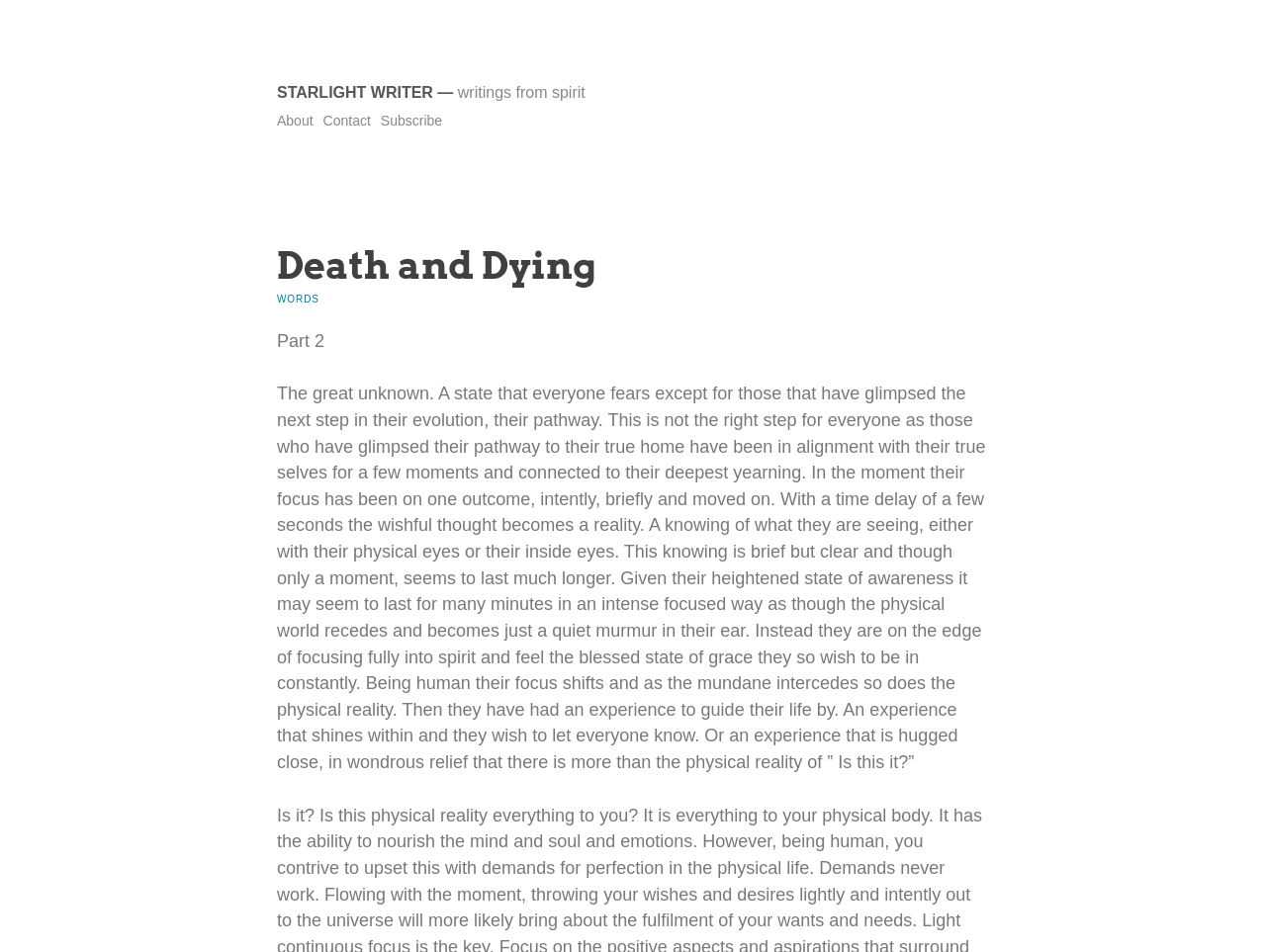Identify the main title of the webpage and generate its text content.

STARLIGHT WRITER — writings from spirit